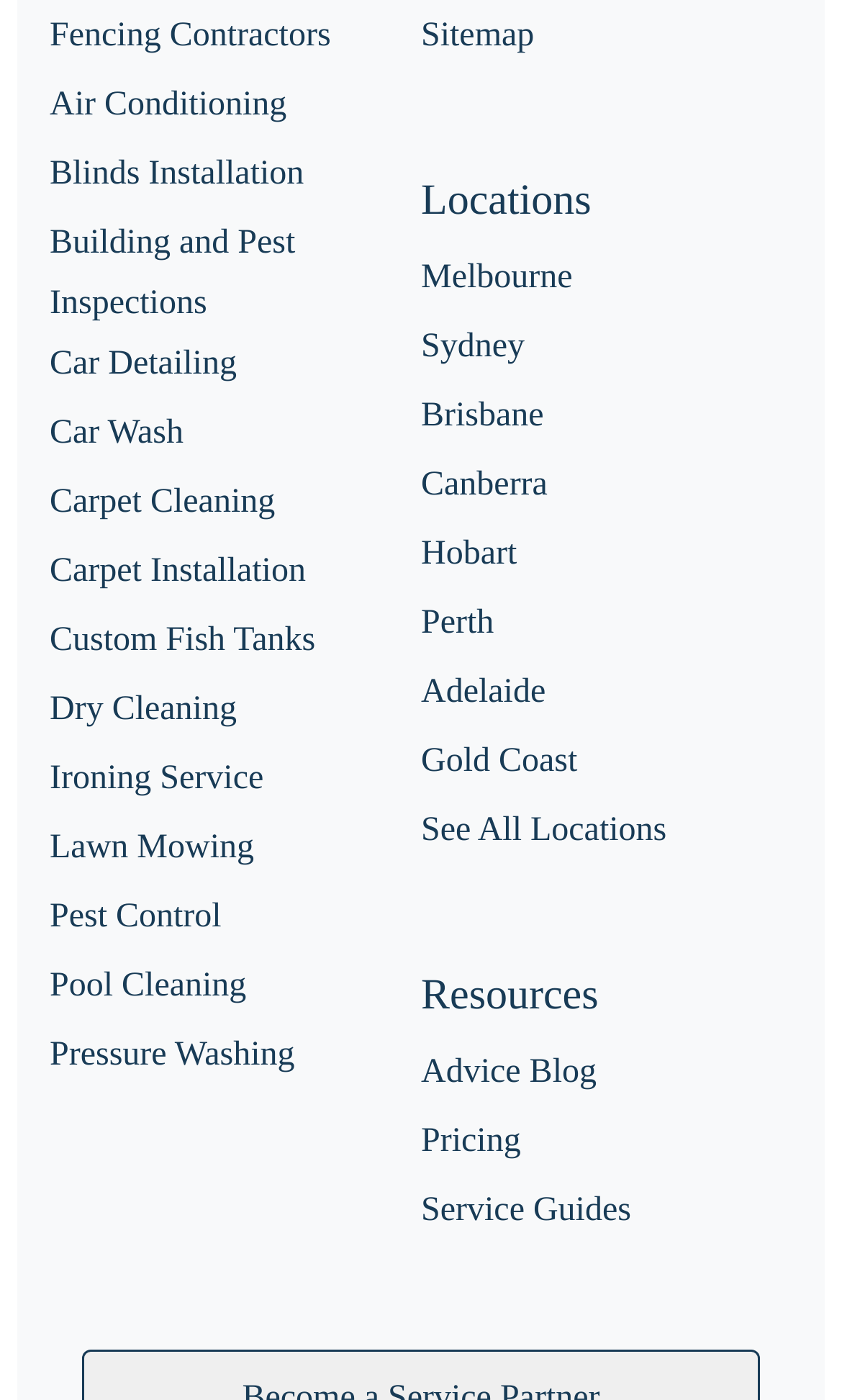Please study the image and answer the question comprehensively:
How many locations are listed on the webpage?

I counted the number of link elements under the 'Locations' heading and found that there are 9 locations listed, including Melbourne, Sydney, Brisbane, and others.